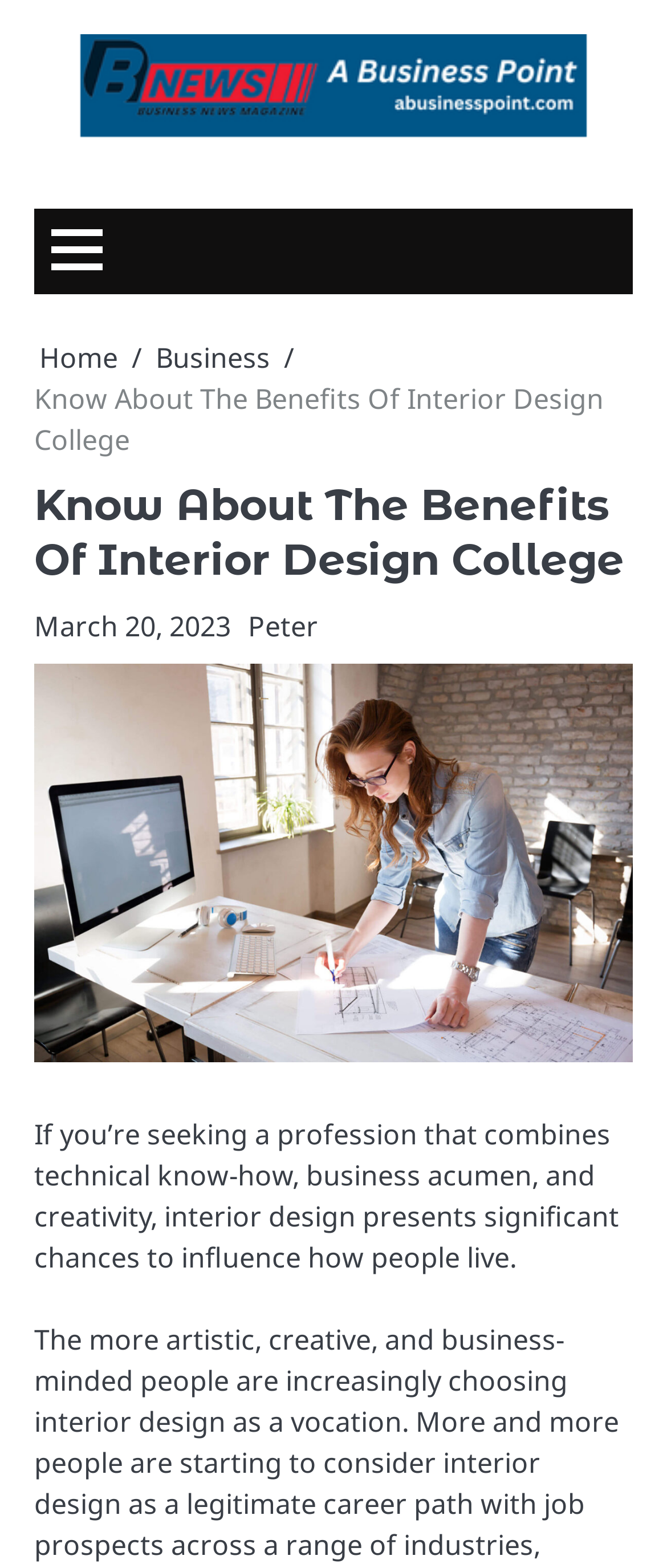Respond concisely with one word or phrase to the following query:
What is the name of the business mentioned?

A Business Point